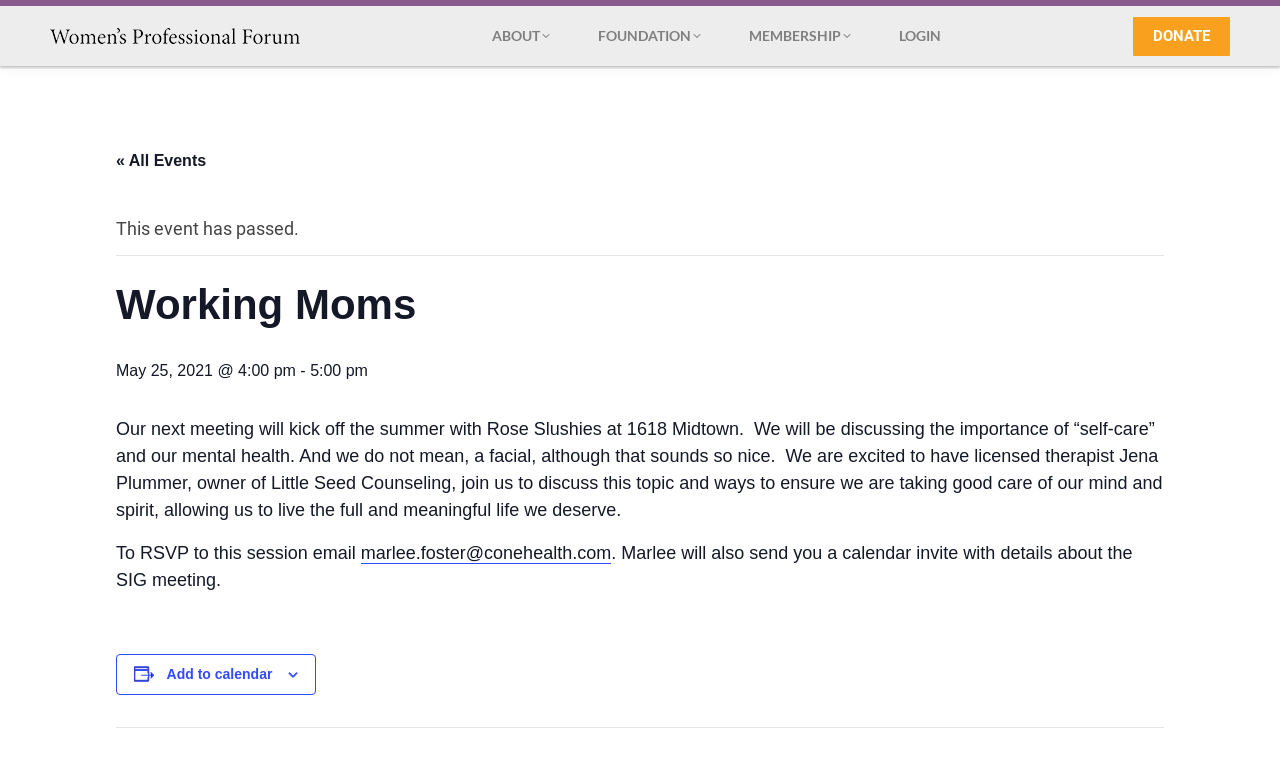How do you RSVP to the next meeting?
Could you answer the question in a detailed manner, providing as much information as possible?

I found this information in the text description of the event, which mentions 'To RSVP to this session email marlee.foster@conehealth.com'.